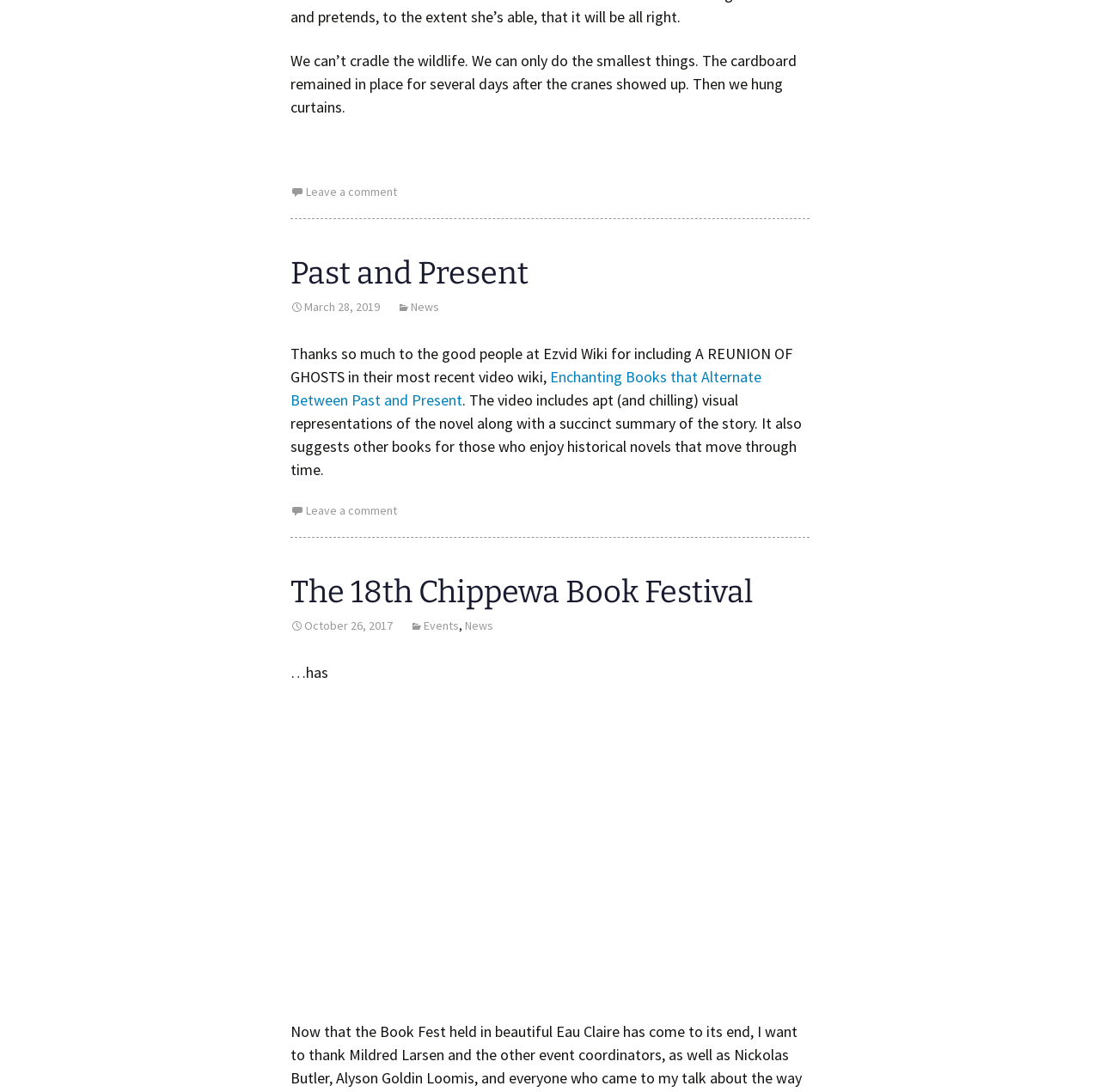Give a one-word or phrase response to the following question: What is the title of the first article?

Past and Present